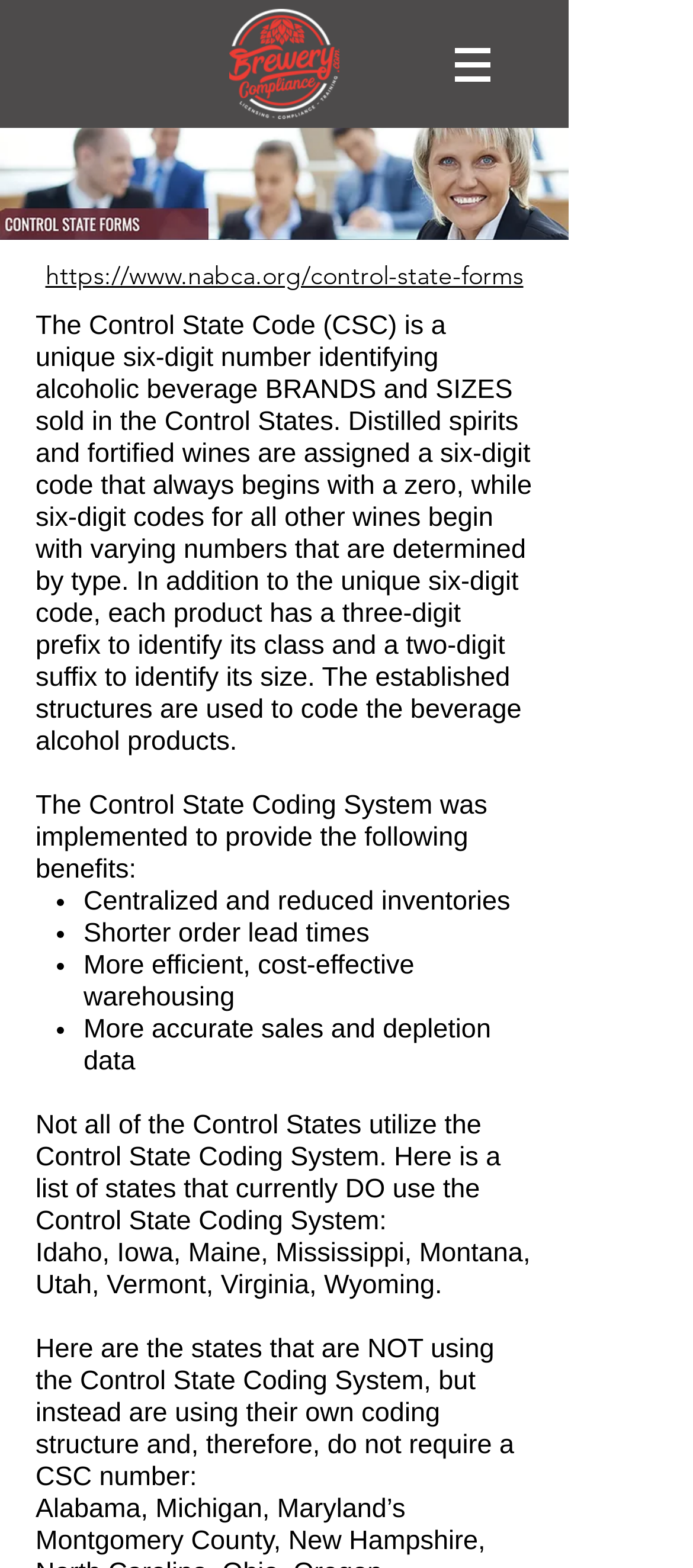Which states use the Control State Coding System?
Please answer the question as detailed as possible.

According to the webpage text, the states that currently use the Control State Coding System are Idaho, Iowa, Maine, Mississippi, Montana, Utah, Vermont, Virginia, and Wyoming.